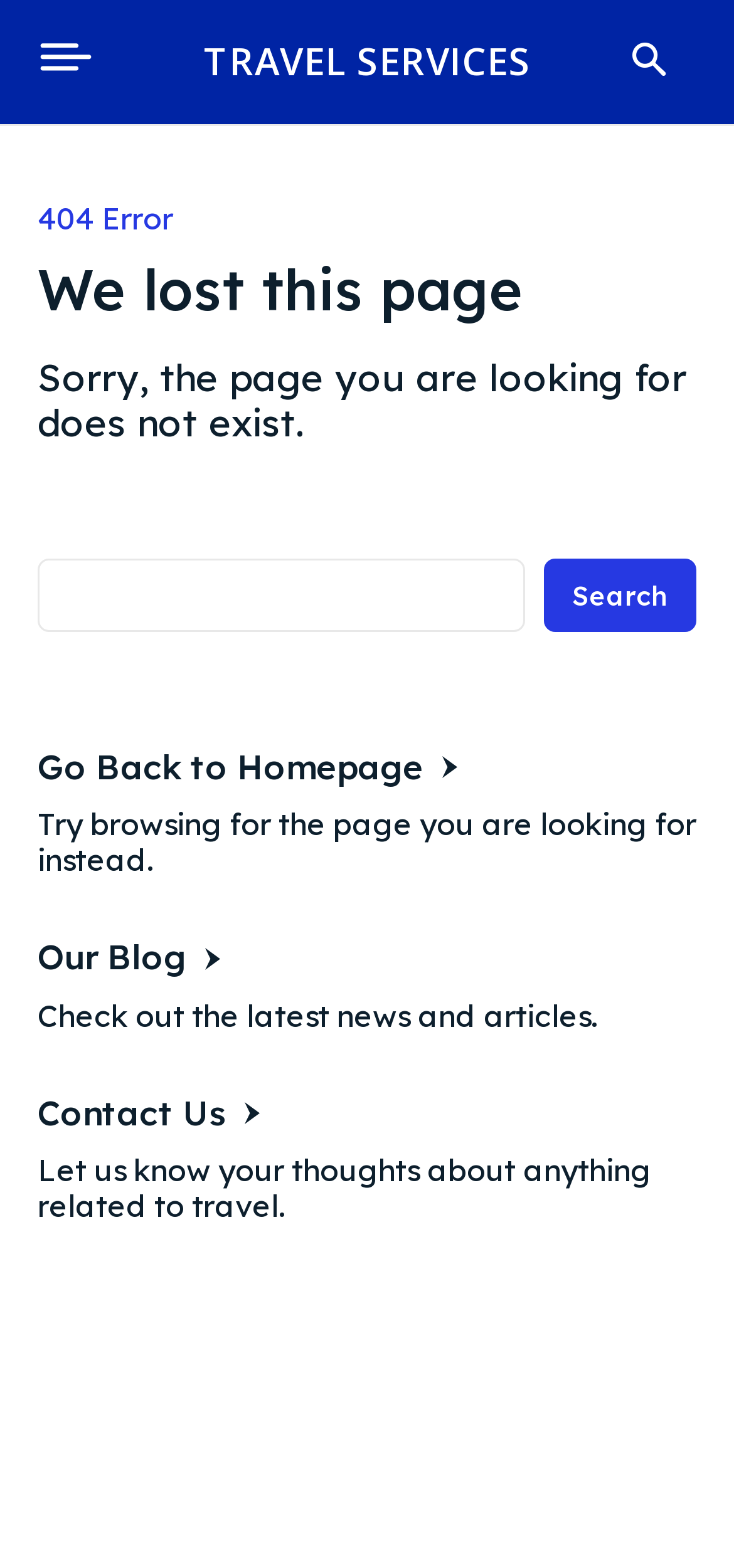Give a one-word or one-phrase response to the question: 
What is the error code displayed on the page?

404